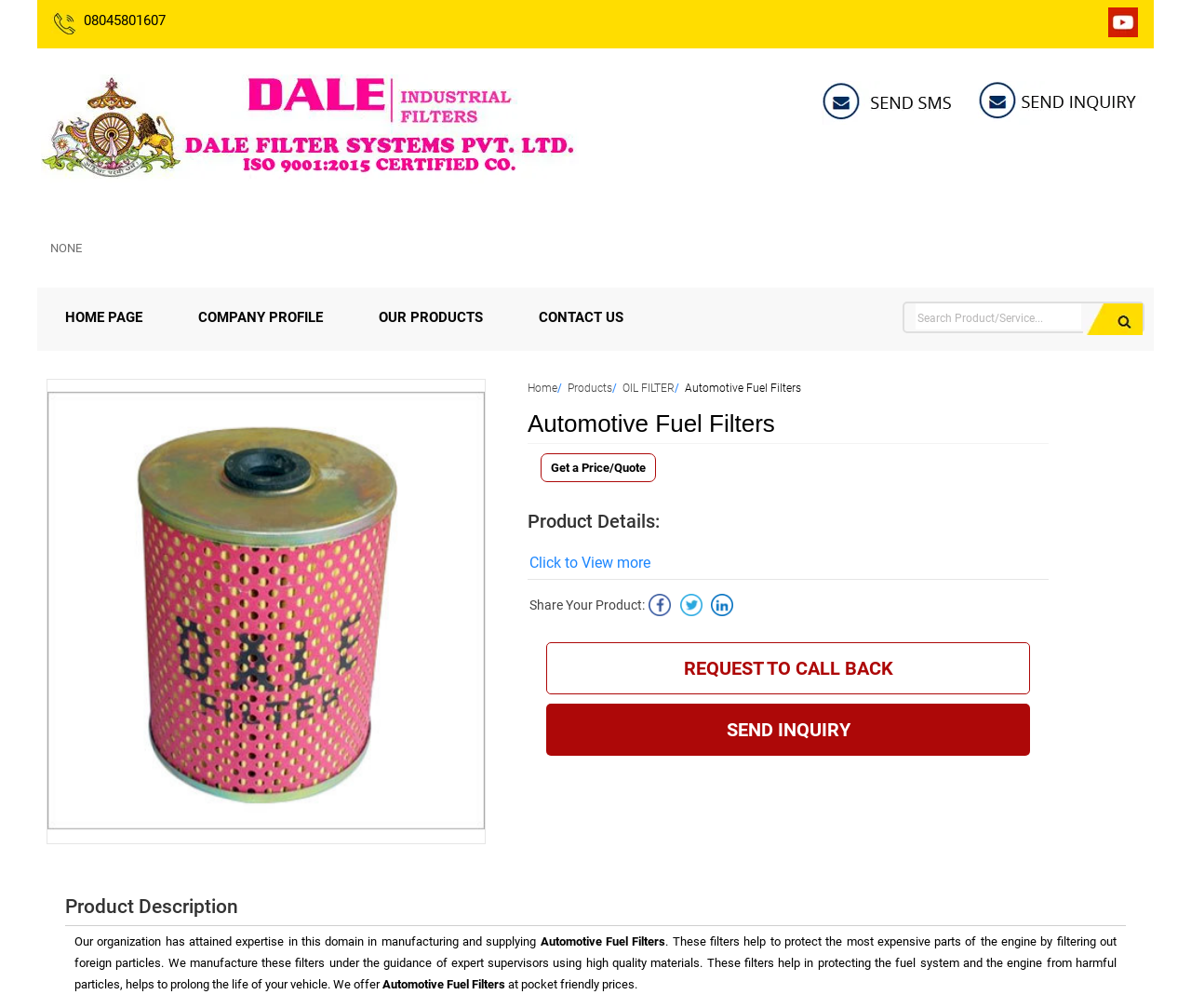Please locate the bounding box coordinates of the element's region that needs to be clicked to follow the instruction: "Visit YouTube". The bounding box coordinates should be provided as four float numbers between 0 and 1, i.e., [left, top, right, bottom].

[0.93, 0.024, 0.955, 0.041]